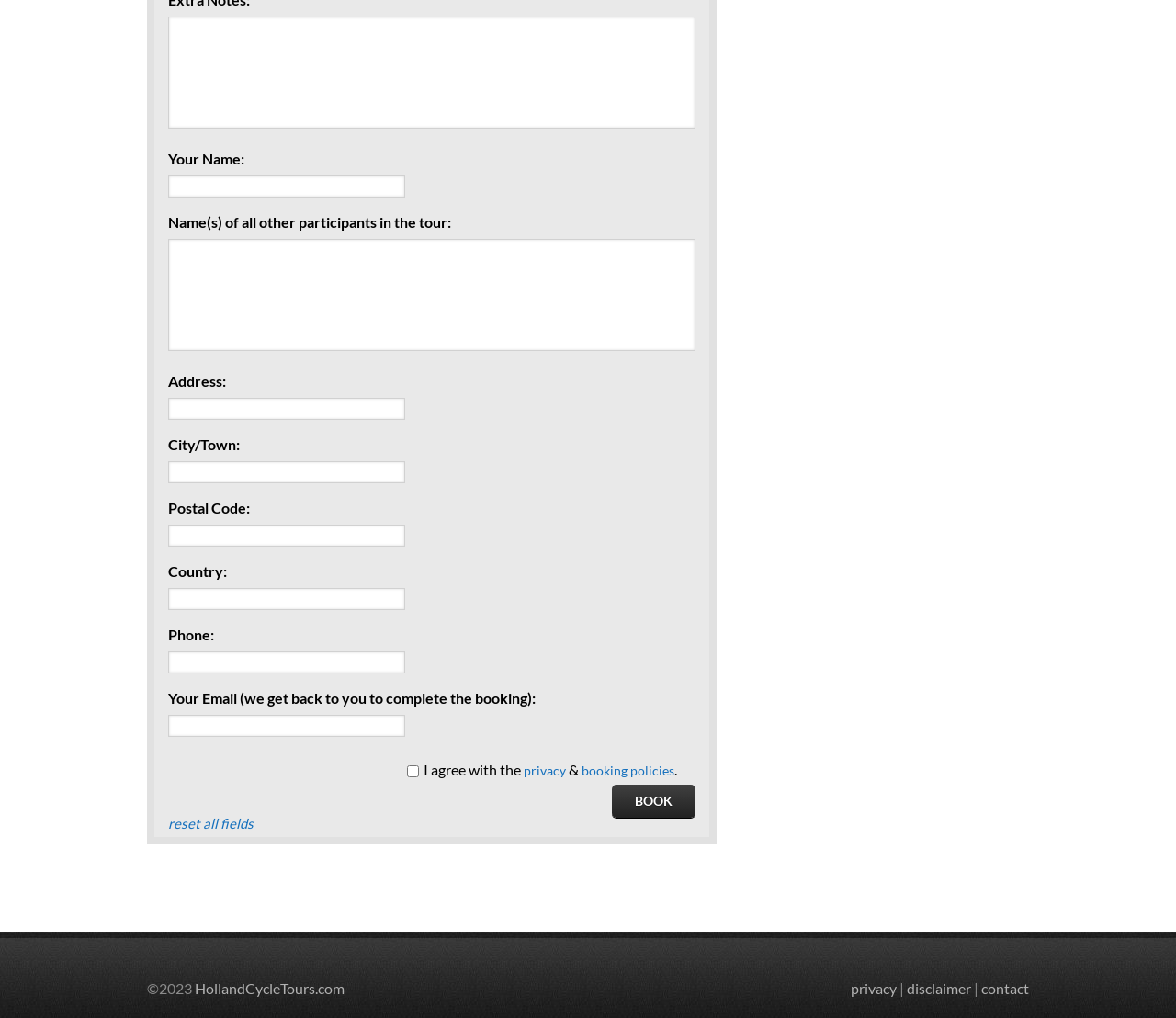Analyze the image and give a detailed response to the question:
What is the purpose of the checkbox?

The purpose of the checkbox is to agree with the policies because it is located next to the static text 'I agree with the' and the links 'privacy' and 'booking policies', indicating that the user needs to agree with these policies before submitting the form.